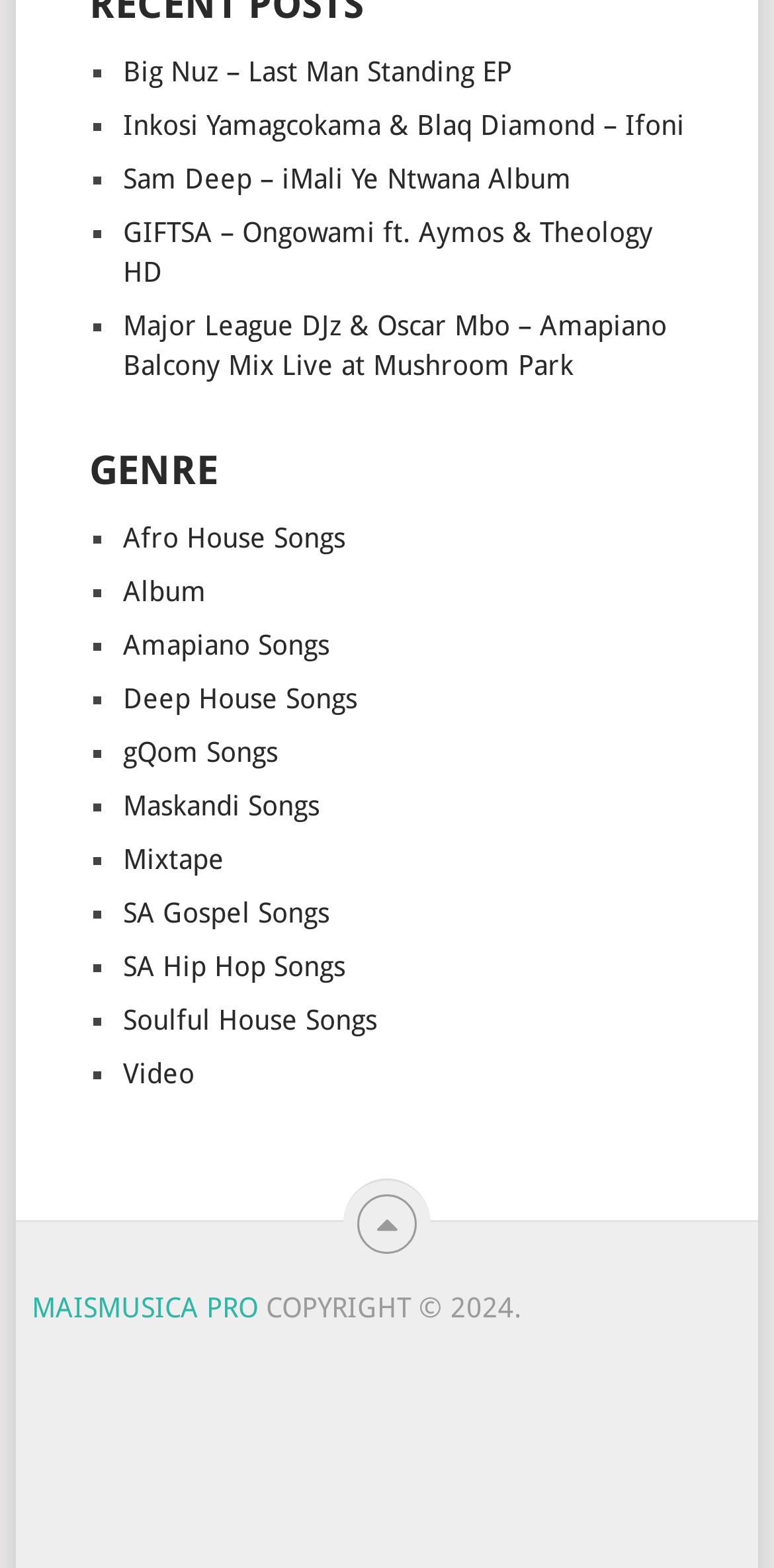Identify the bounding box coordinates of the section to be clicked to complete the task described by the following instruction: "View SA Gospel Songs". The coordinates should be four float numbers between 0 and 1, formatted as [left, top, right, bottom].

[0.159, 0.572, 0.426, 0.592]